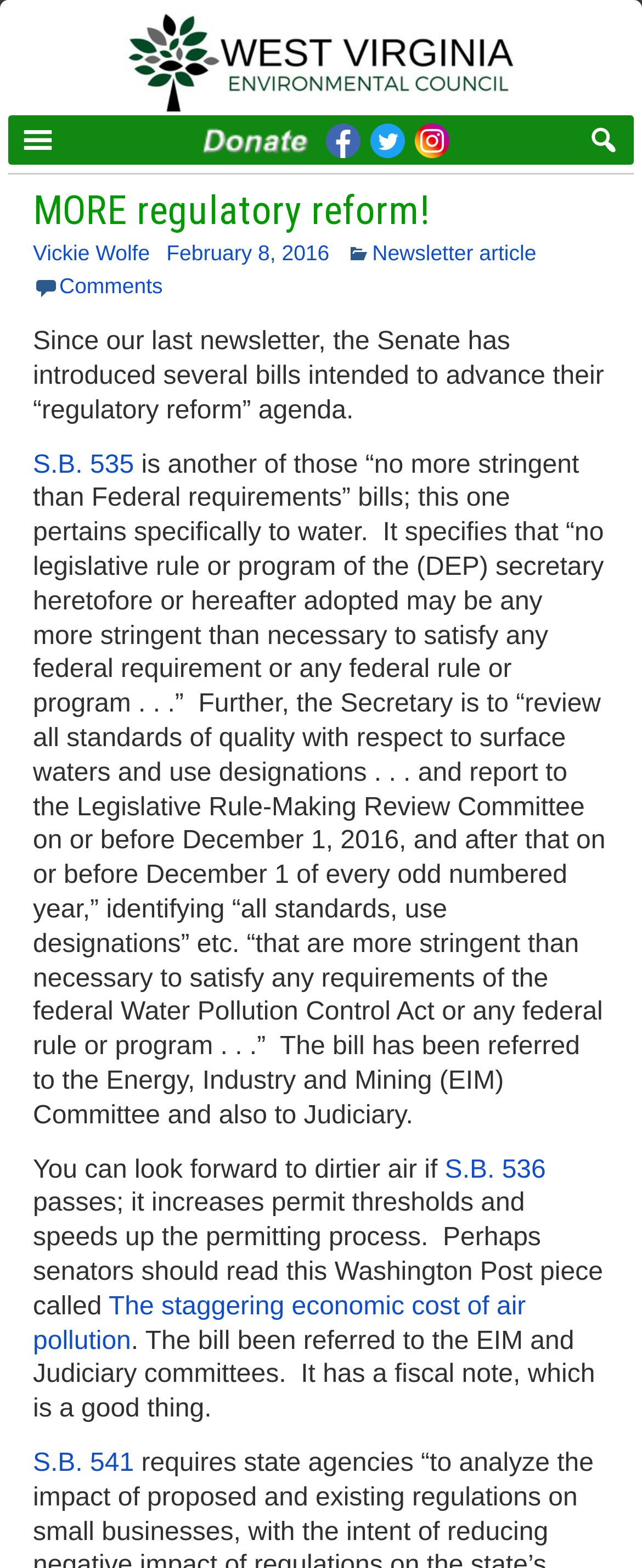Please locate the bounding box coordinates of the element that needs to be clicked to achieve the following instruction: "Check the comments". The coordinates should be four float numbers between 0 and 1, i.e., [left, top, right, bottom].

[0.092, 0.175, 0.253, 0.19]